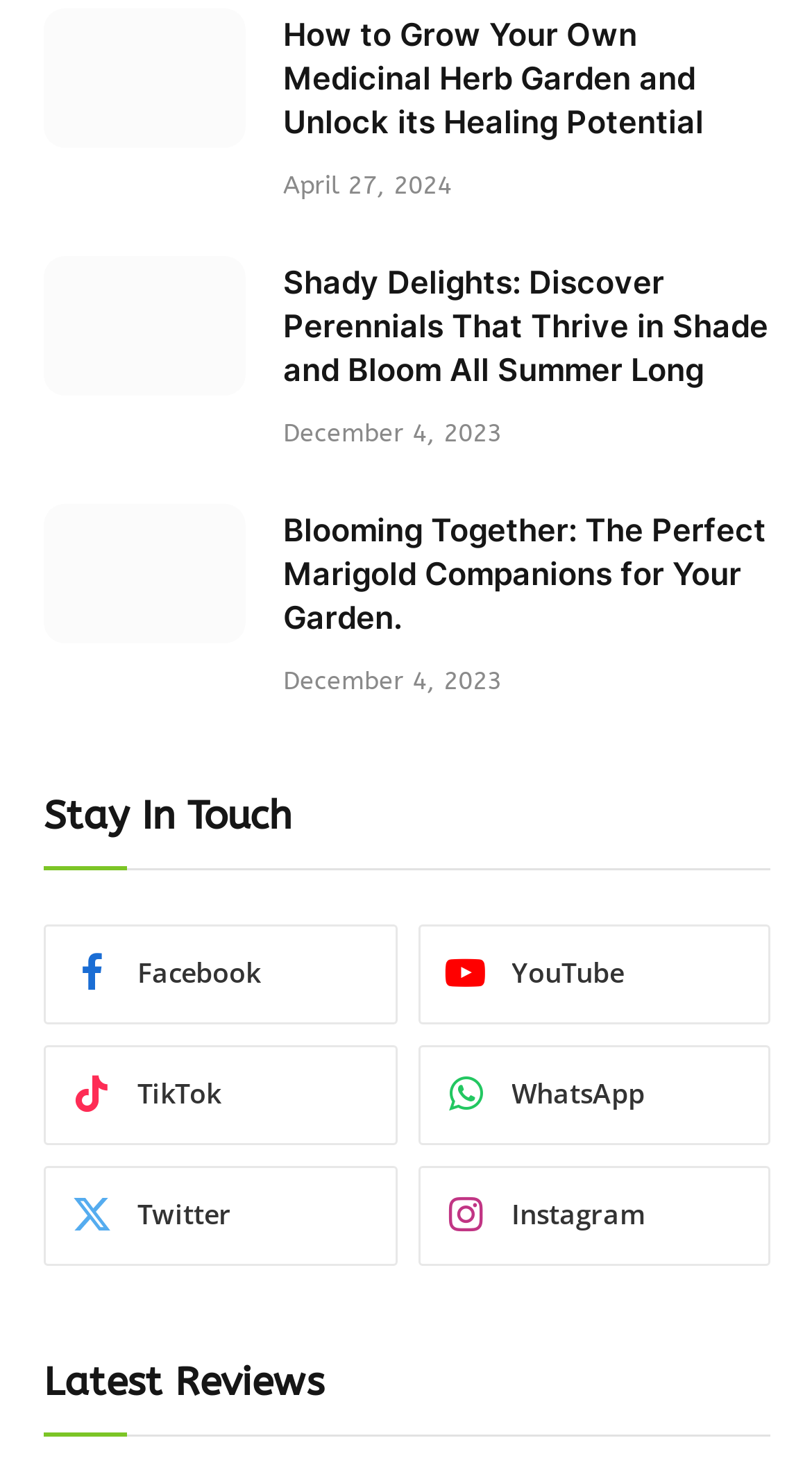Please identify the bounding box coordinates of the element's region that should be clicked to execute the following instruction: "Read the article about growing medicinal herbs". The bounding box coordinates must be four float numbers between 0 and 1, i.e., [left, top, right, bottom].

[0.054, 0.006, 0.303, 0.101]